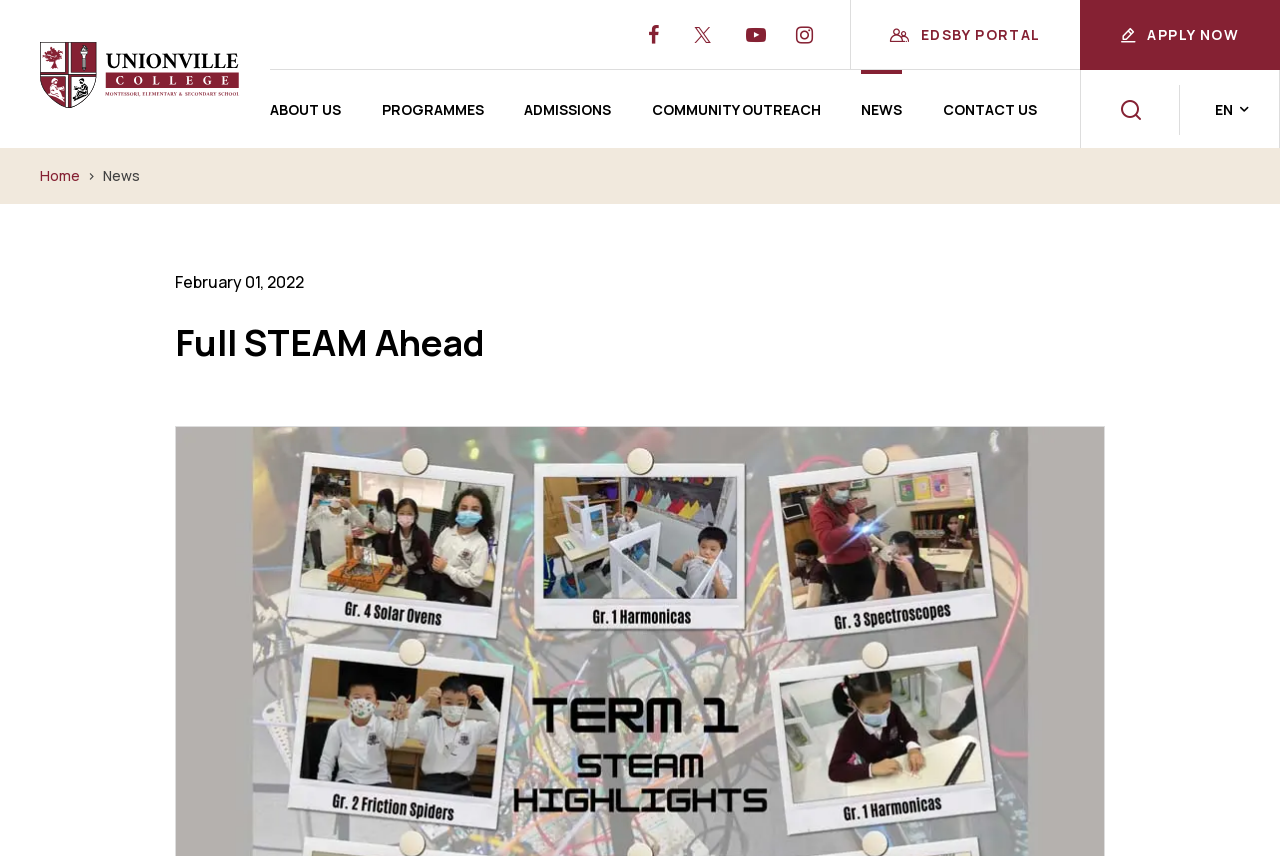Determine the bounding box coordinates of the element's region needed to click to follow the instruction: "Go to ABOUT US". Provide these coordinates as four float numbers between 0 and 1, formatted as [left, top, right, bottom].

[0.211, 0.082, 0.266, 0.175]